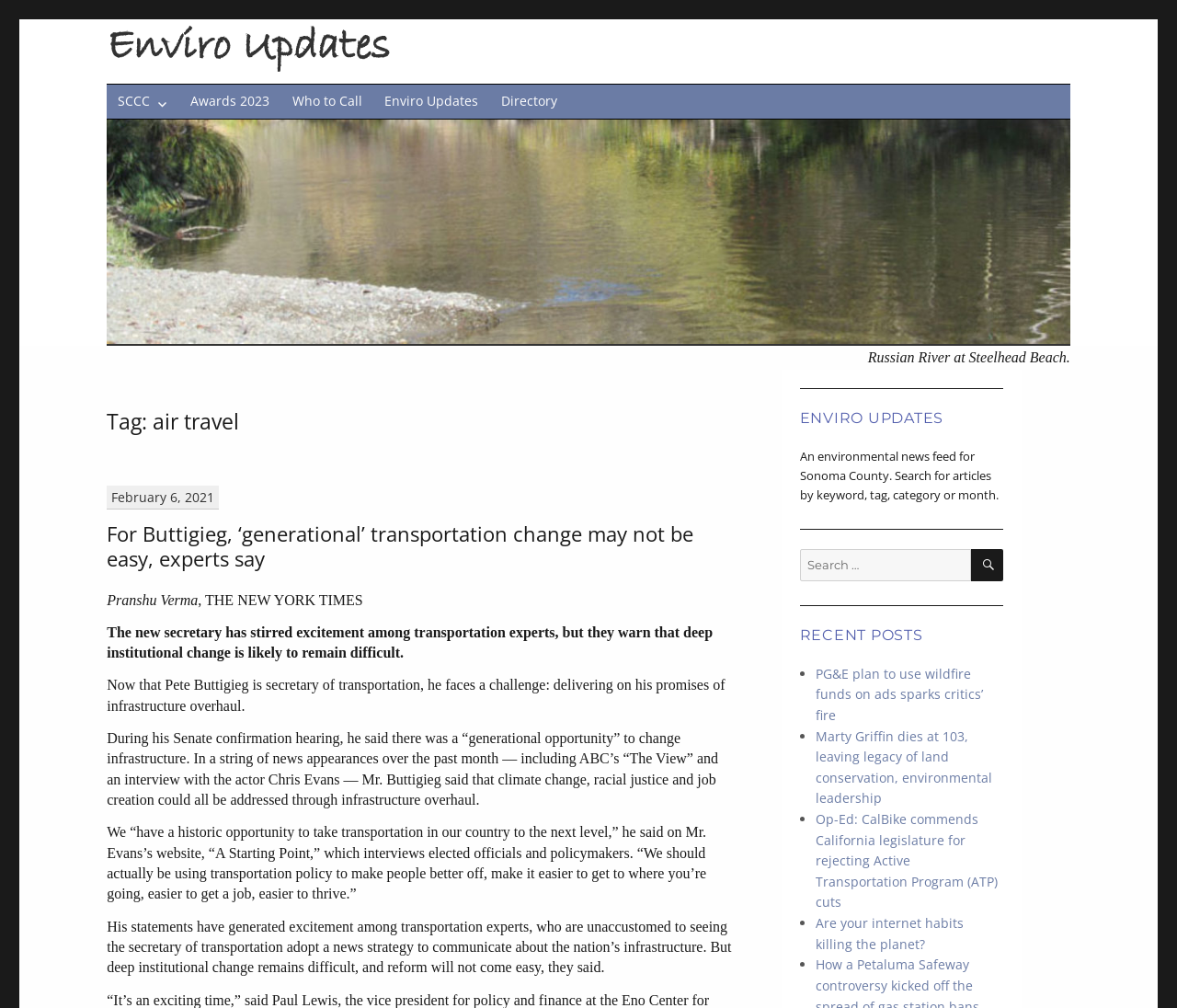Please locate the bounding box coordinates of the element that should be clicked to achieve the given instruction: "Click on the 'PG&E plan to use wildfire funds on ads sparks critics’ fire' link".

[0.693, 0.659, 0.835, 0.718]